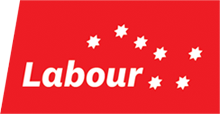Please answer the following question using a single word or phrase: What is written in bold white letters?

Labour